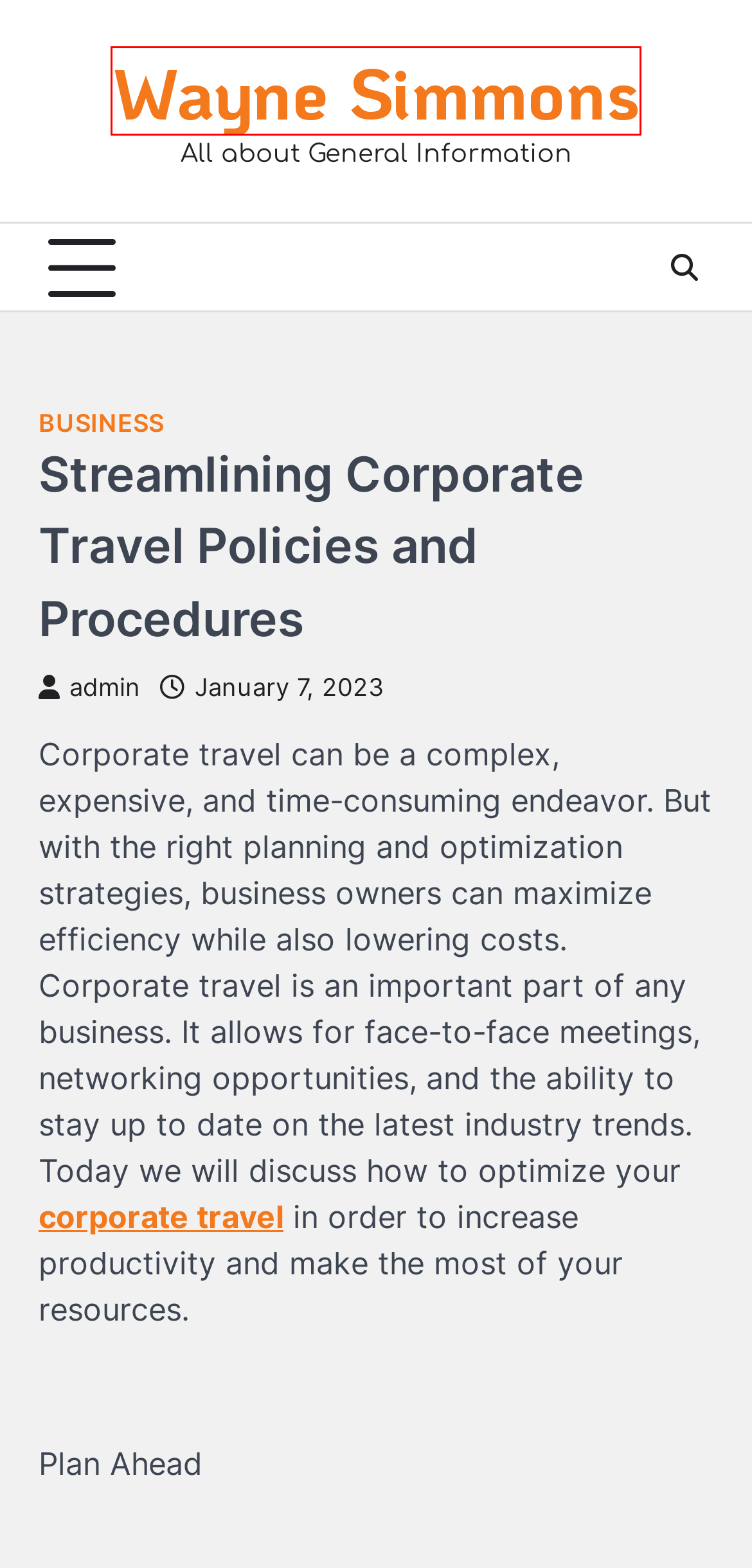Observe the provided screenshot of a webpage with a red bounding box around a specific UI element. Choose the webpage description that best fits the new webpage after you click on the highlighted element. These are your options:
A. admin - Wayne Simmons
B. Wayne Simmons - All about General Information
C. Joseph Schnaier: Role of A Finance Professional in Your Business - Wayne Simmons
D. David Woroboff- Analyzing the foundation telehealth brings - Wayne Simmons
E. Business - Wayne Simmons
F. Get Your Weed Delivered Safely and Quickly in Burnaby! - Wayne Simmons
G. Blog Tool, Publishing Platform, and CMS – WordPress.org
H. Optimize Your Ecommerce Website for Maximum Performance with an SEO Expert  - Wayne Simmons

B